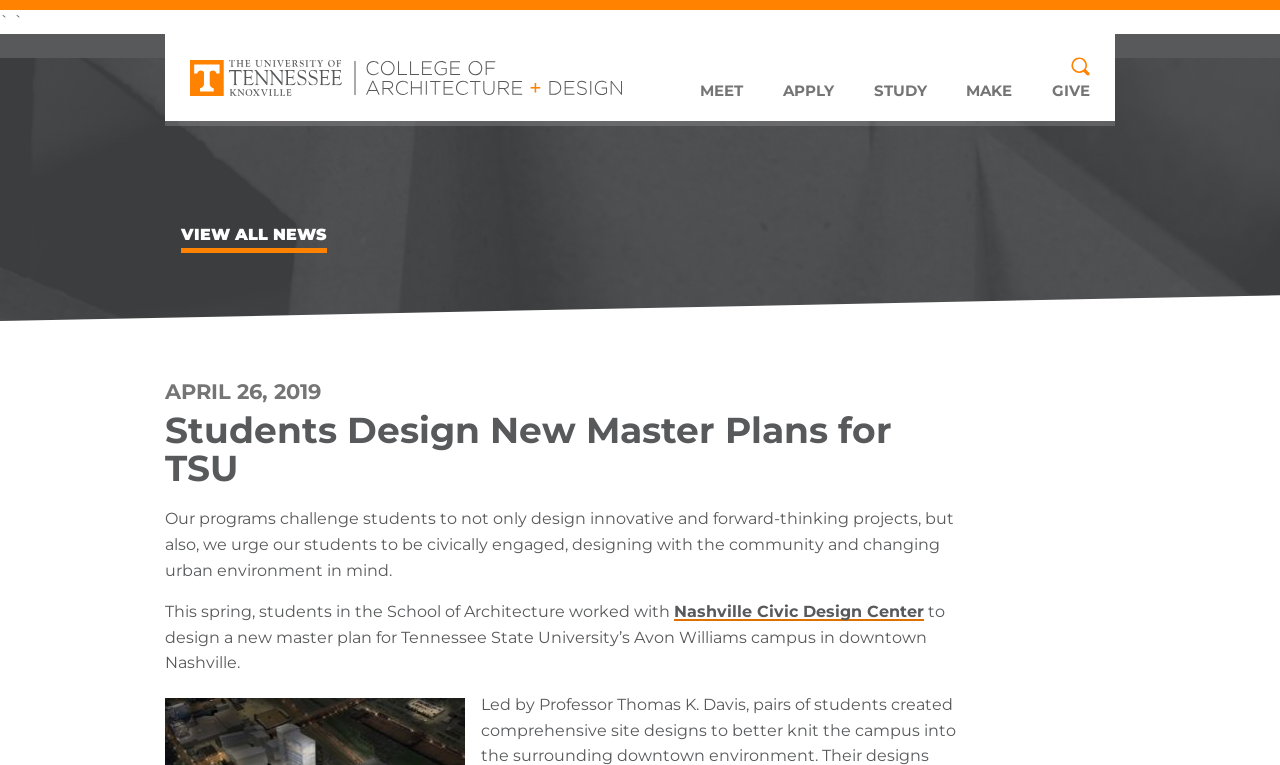Provide the bounding box coordinates for the area that should be clicked to complete the instruction: "view all news".

[0.141, 0.297, 0.255, 0.331]